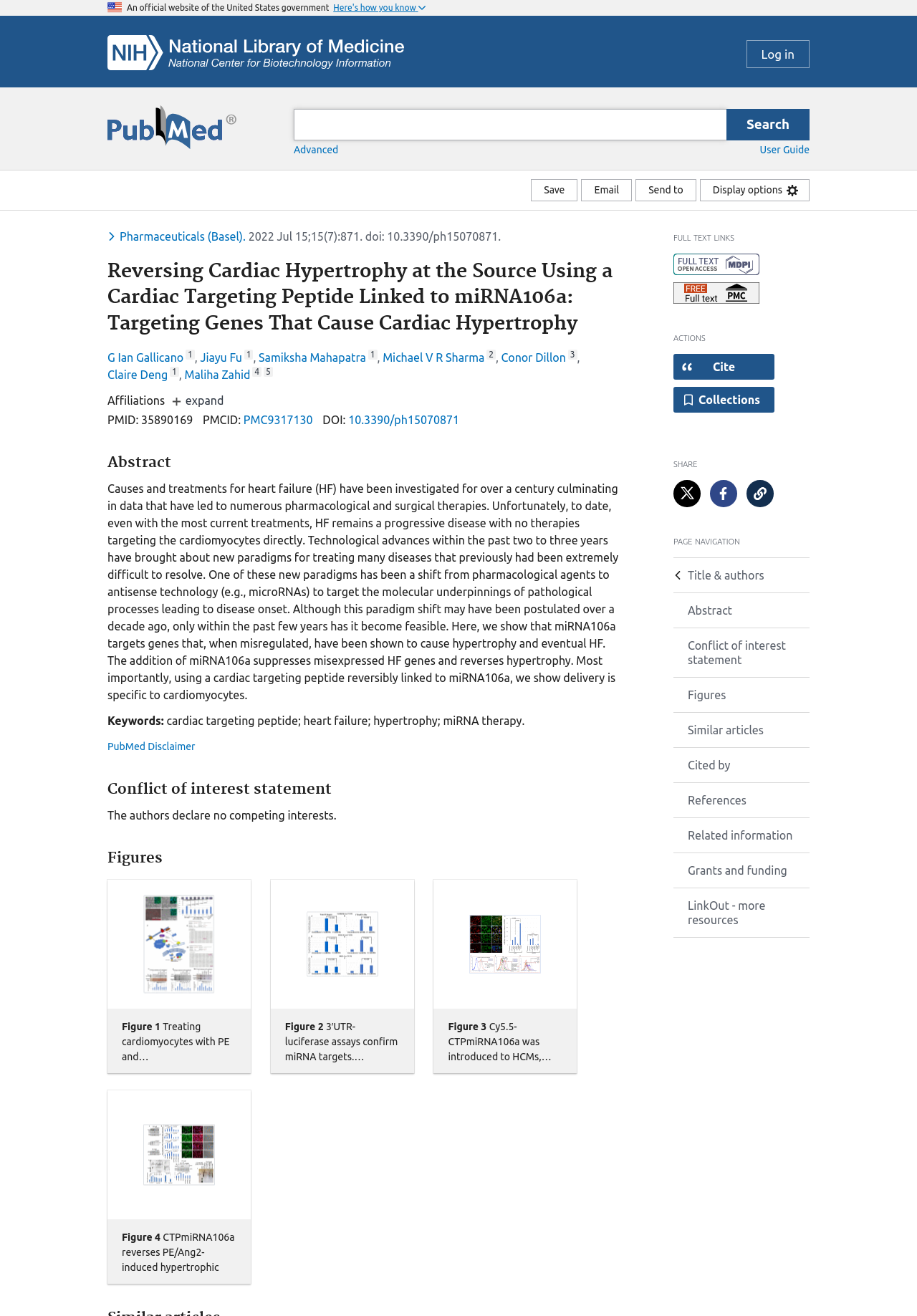What is the search bar located?
Provide a concise answer using a single word or phrase based on the image.

Top middle